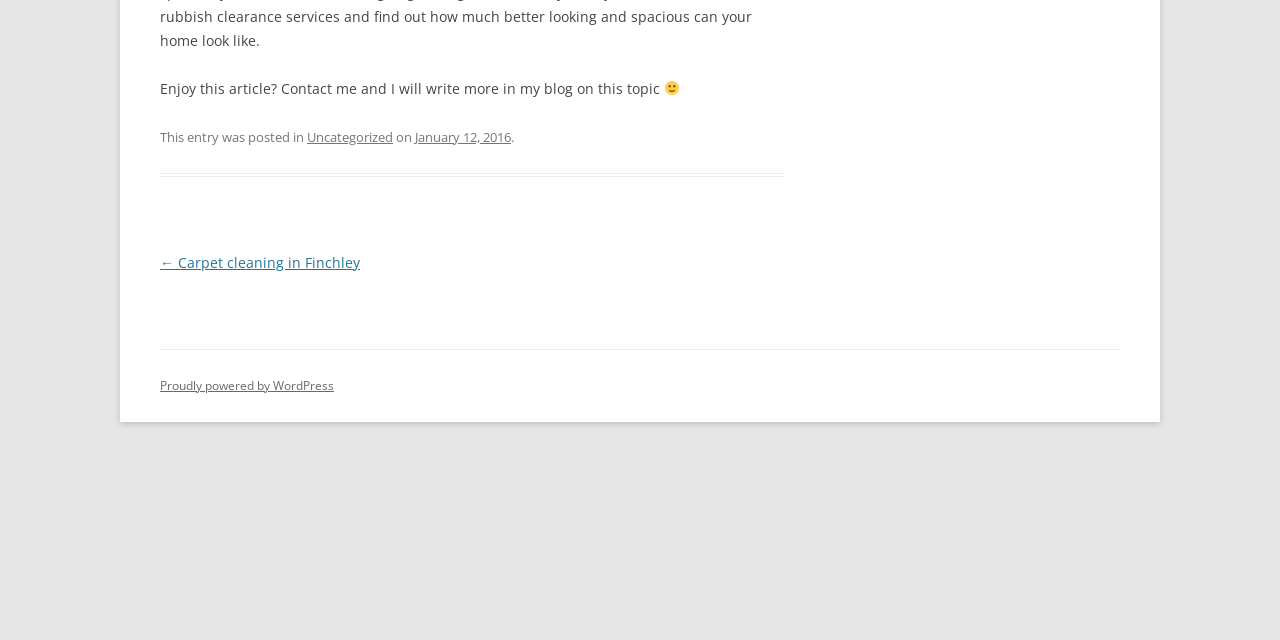Based on the element description Proudly powered by WordPress, identify the bounding box of the UI element in the given webpage screenshot. The coordinates should be in the format (top-left x, top-left y, bottom-right x, bottom-right y) and must be between 0 and 1.

[0.125, 0.589, 0.261, 0.616]